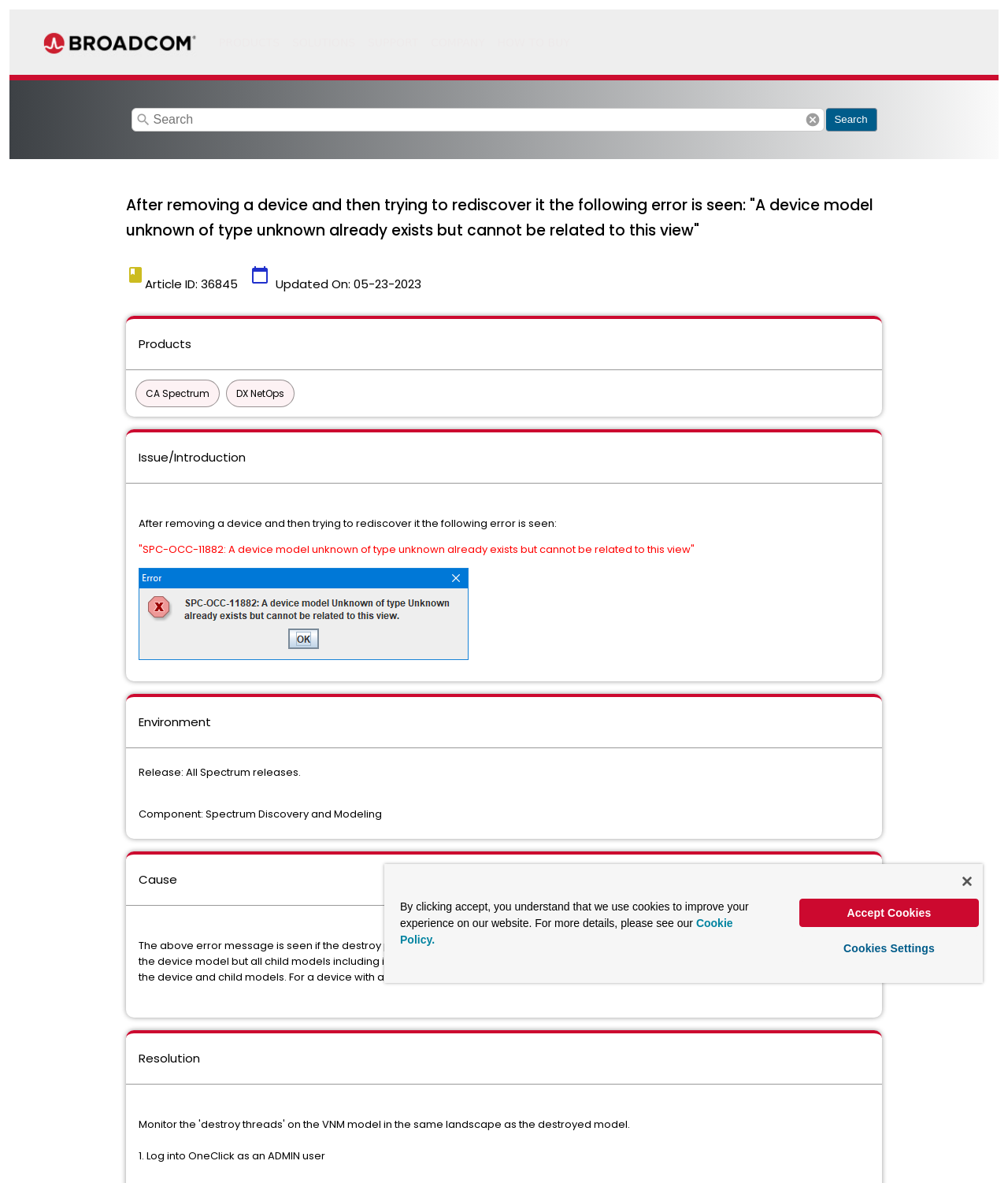What is the product related to the issue?
Using the information presented in the image, please offer a detailed response to the question.

The product related to the issue is mentioned in the Products section of the webpage, specifically in the StaticText element with OCR text 'CA Spectrum'.